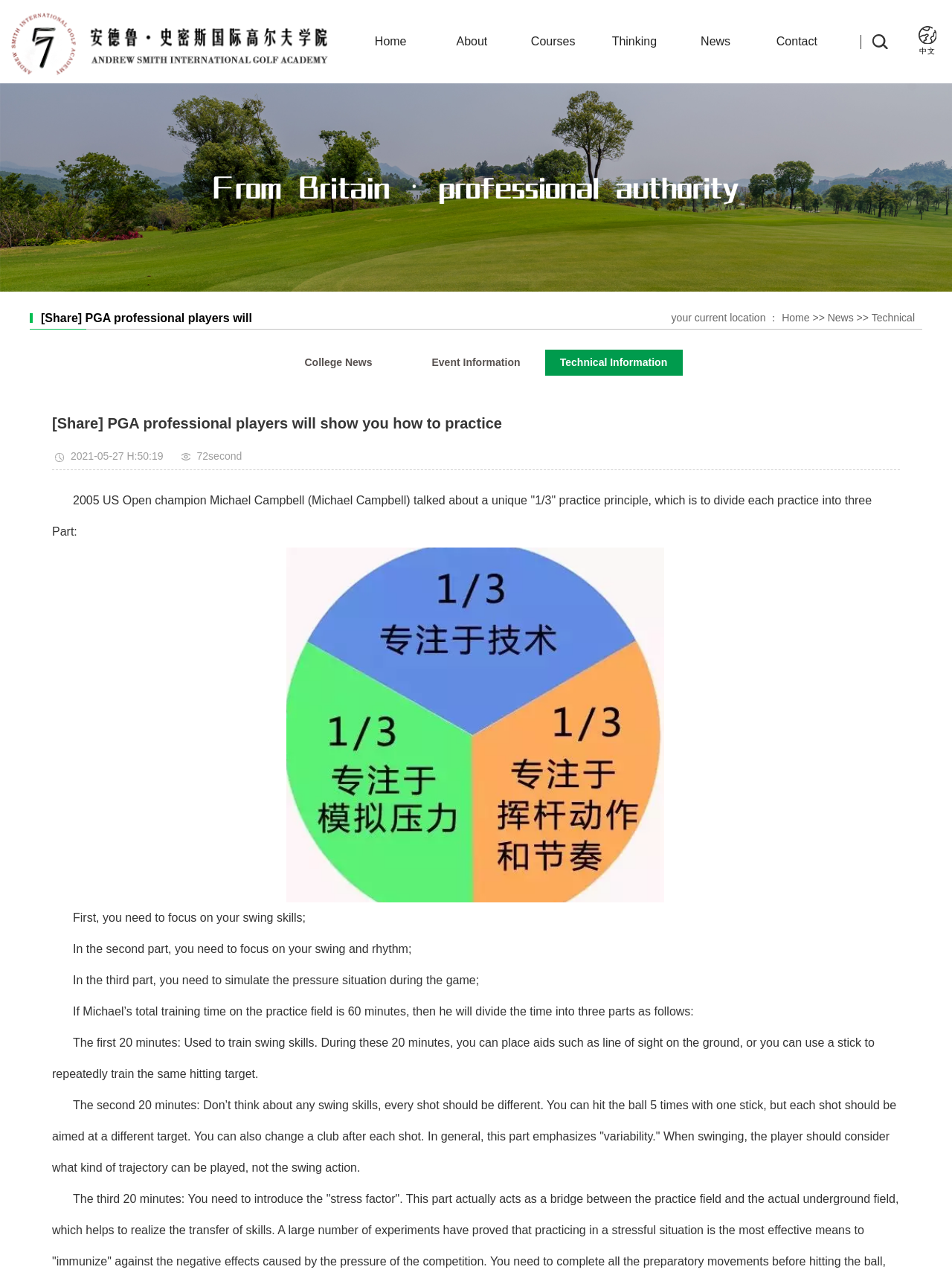Could you highlight the region that needs to be clicked to execute the instruction: "Click the 'Technical Information' link"?

[0.906, 0.242, 0.961, 0.269]